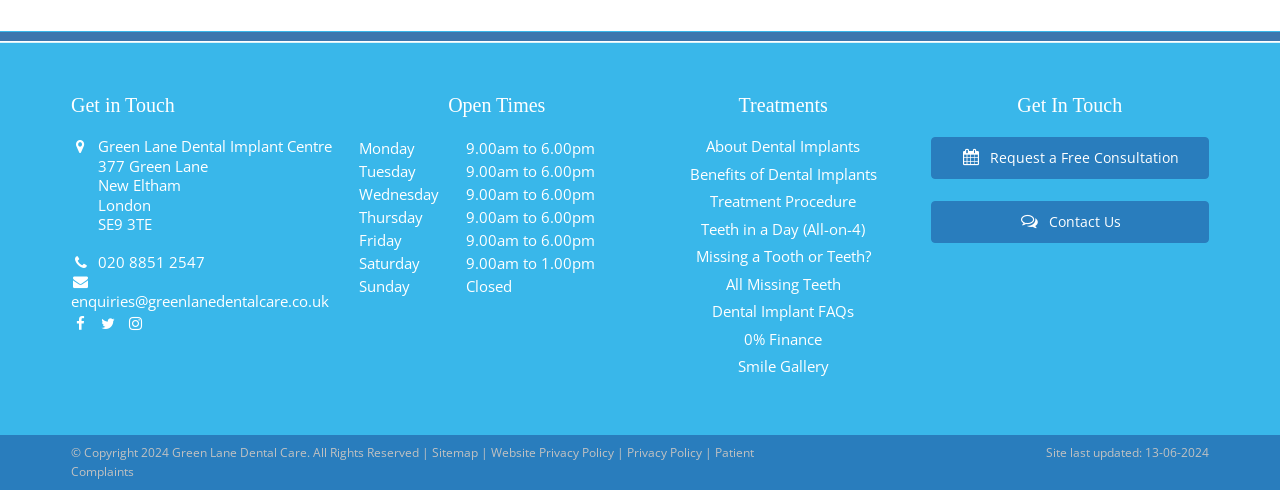Identify the bounding box of the HTML element described here: "Contact Us". Provide the coordinates as four float numbers between 0 and 1: [left, top, right, bottom].

[0.727, 0.411, 0.945, 0.496]